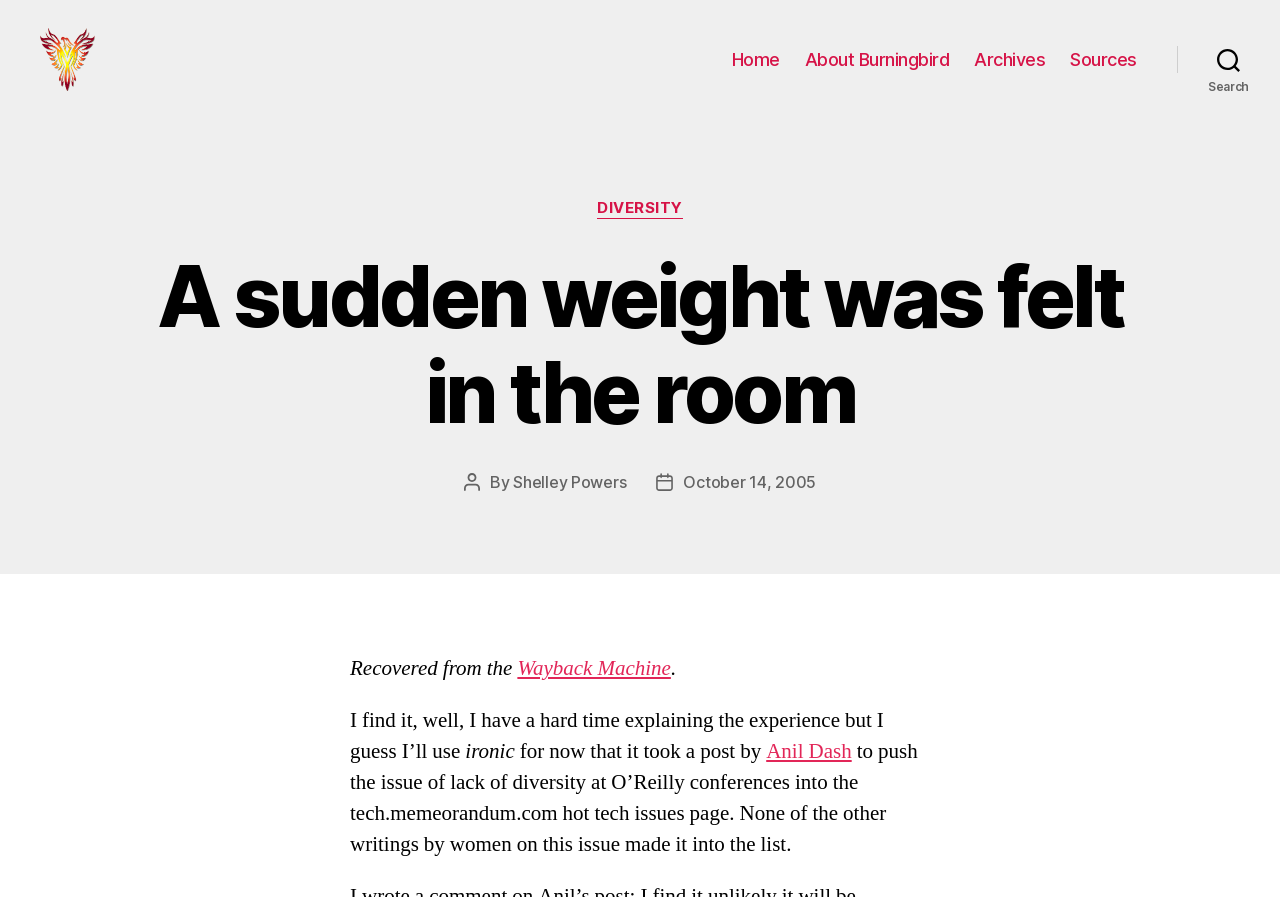Use a single word or phrase to answer the question: 
What is the date of the post?

October 14, 2005